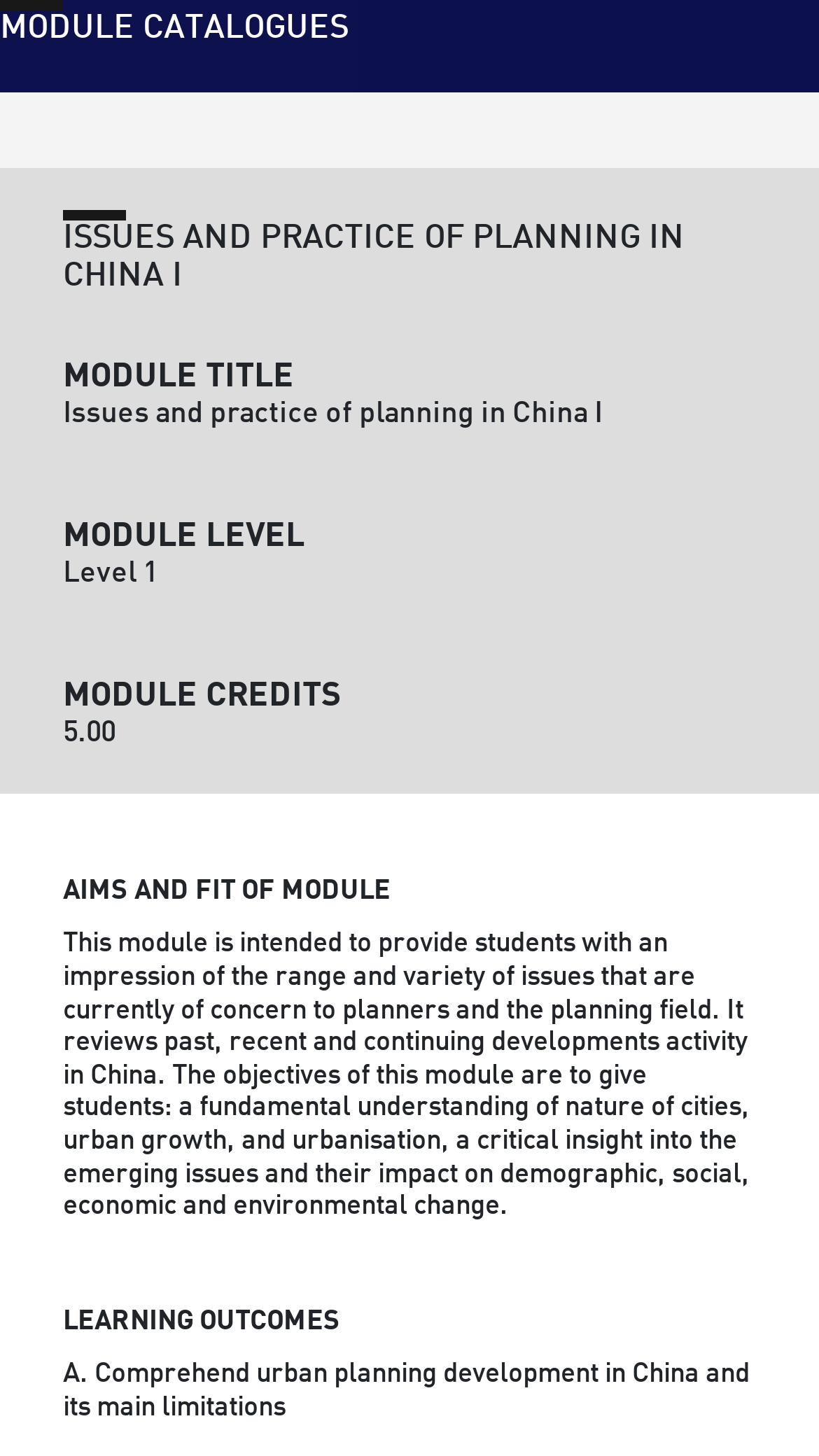What is the level of the module?
Using the image as a reference, give a one-word or short phrase answer.

Level 1